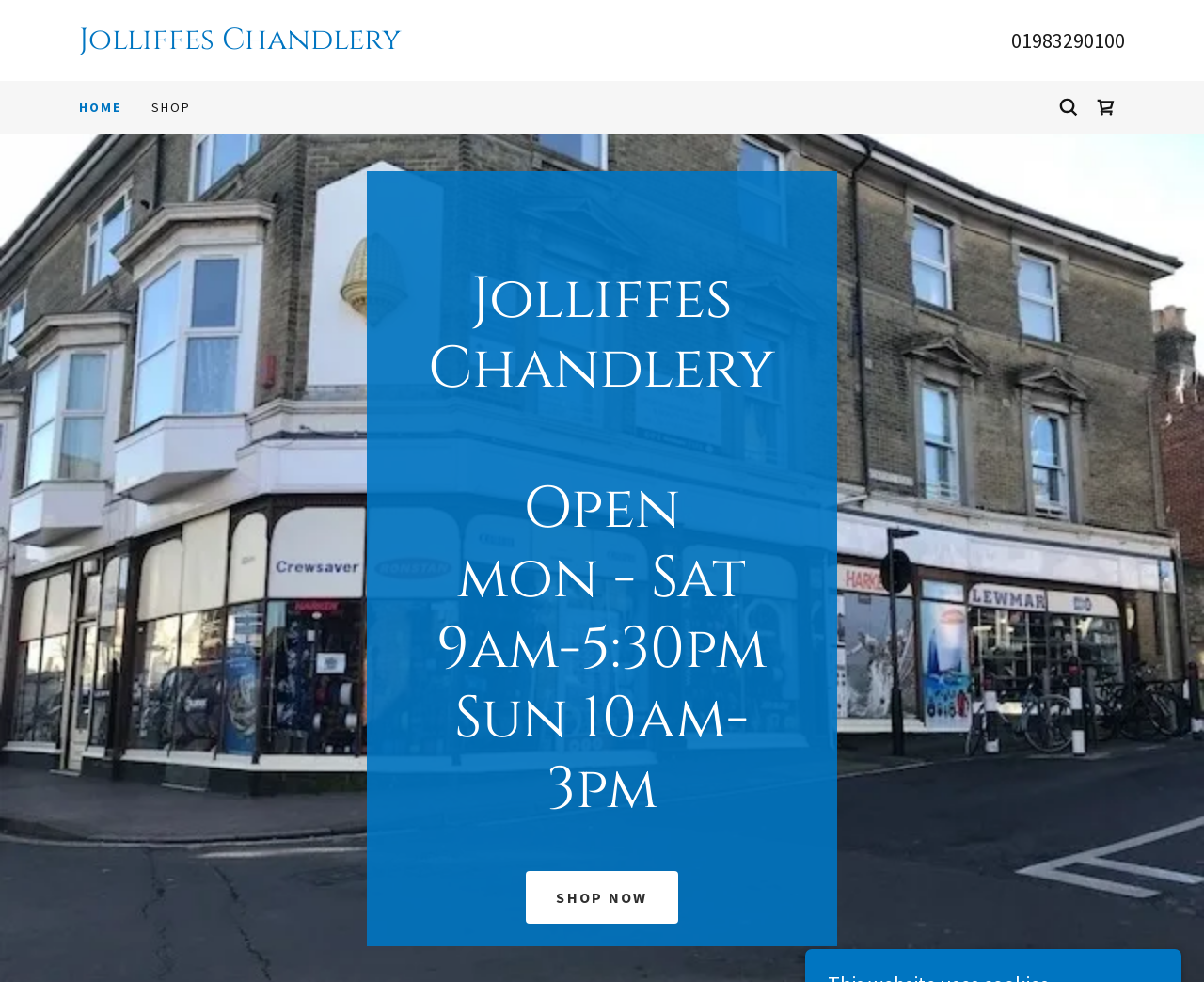From the webpage screenshot, predict the bounding box of the UI element that matches this description: "aria-label="Shopping Cart Icon"".

[0.903, 0.09, 0.934, 0.129]